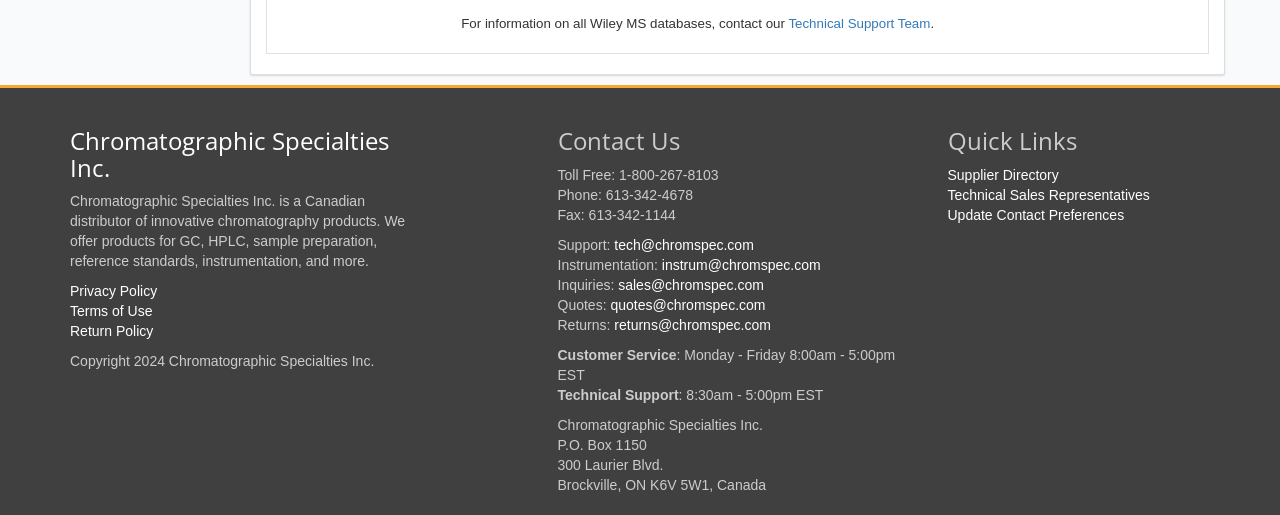Find the bounding box coordinates of the clickable region needed to perform the following instruction: "View Supplier Directory". The coordinates should be provided as four float numbers between 0 and 1, i.e., [left, top, right, bottom].

[0.74, 0.324, 0.827, 0.355]